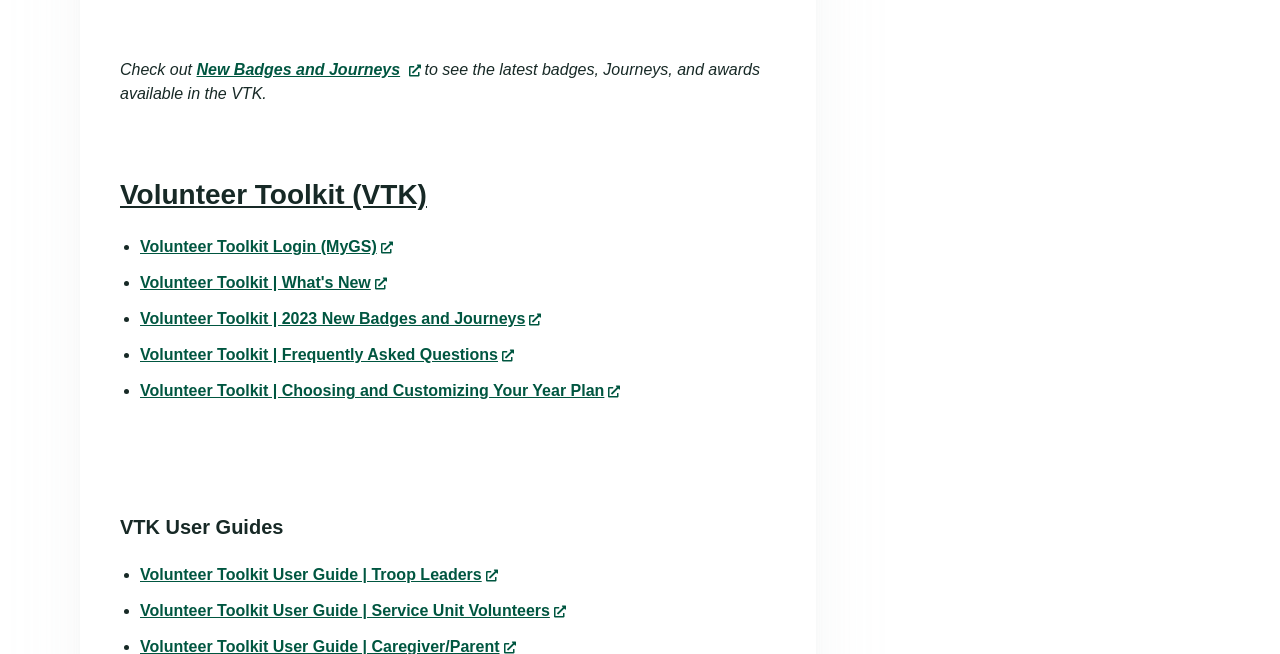Provide the bounding box coordinates for the UI element that is described as: "Sidar Jabari of Zhalfir".

None